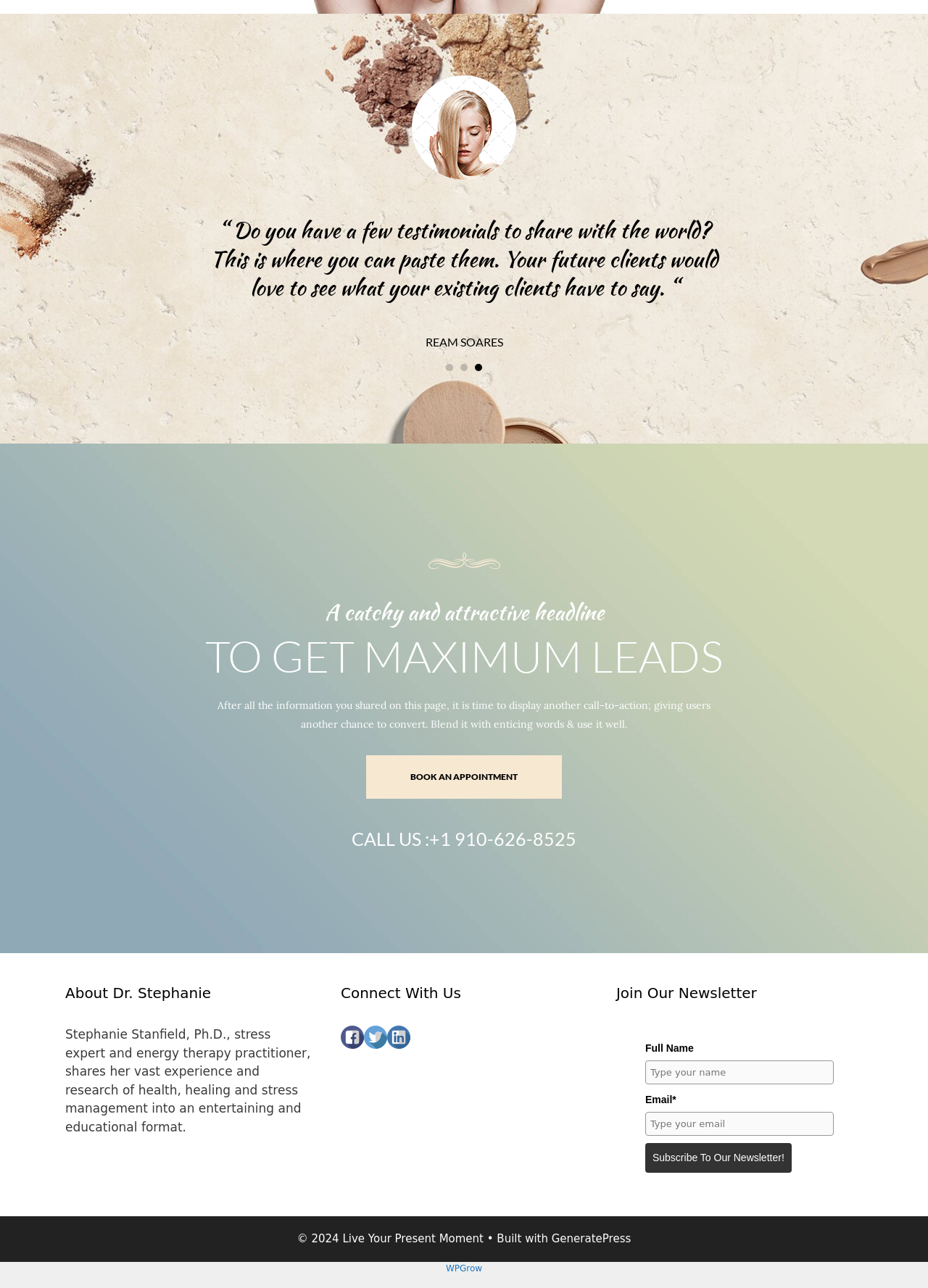Calculate the bounding box coordinates of the UI element given the description: "BOOK AN APPOINTMENT".

[0.395, 0.587, 0.605, 0.62]